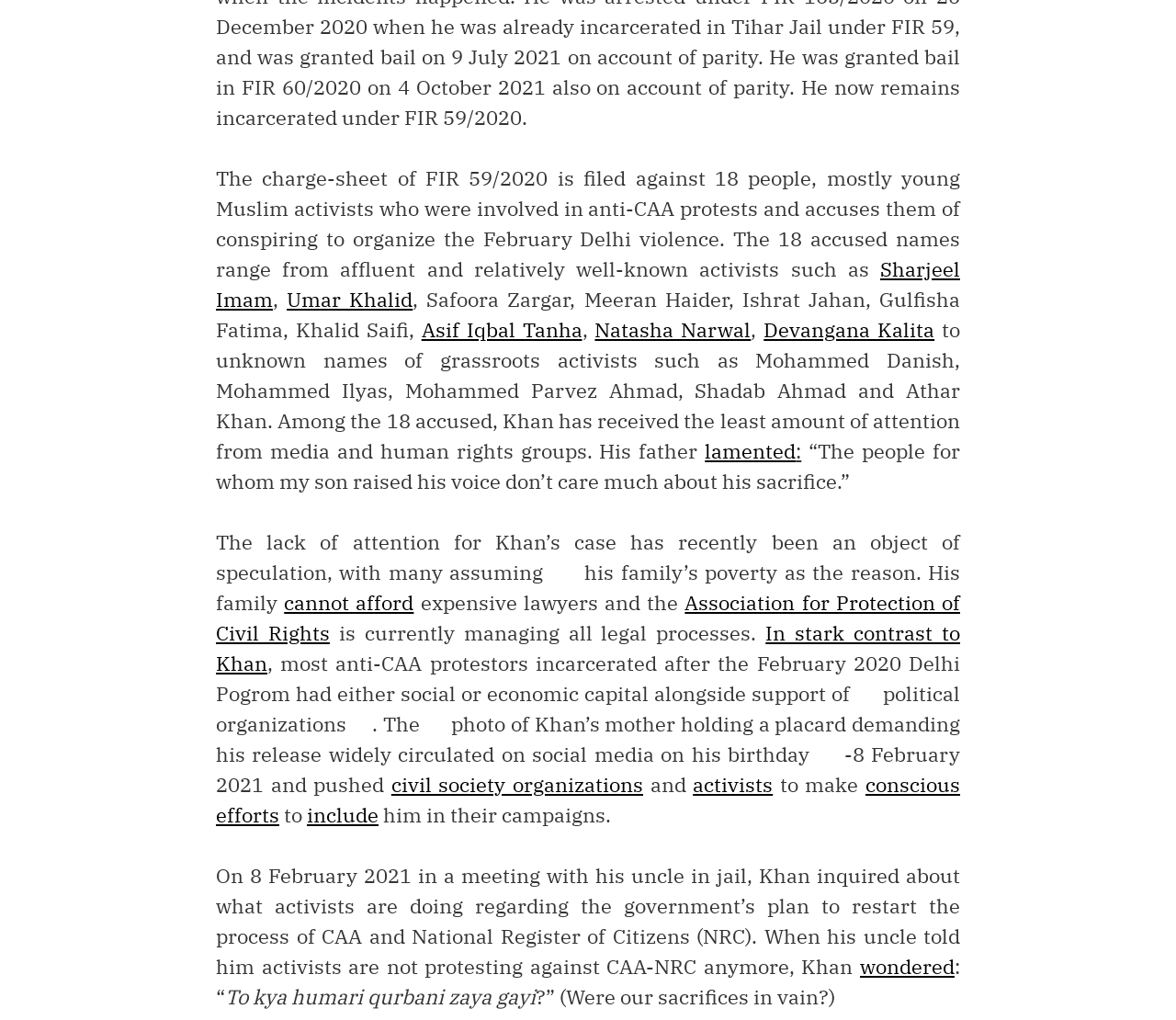How many accused are mentioned in the article?
Based on the visual content, answer with a single word or a brief phrase.

18